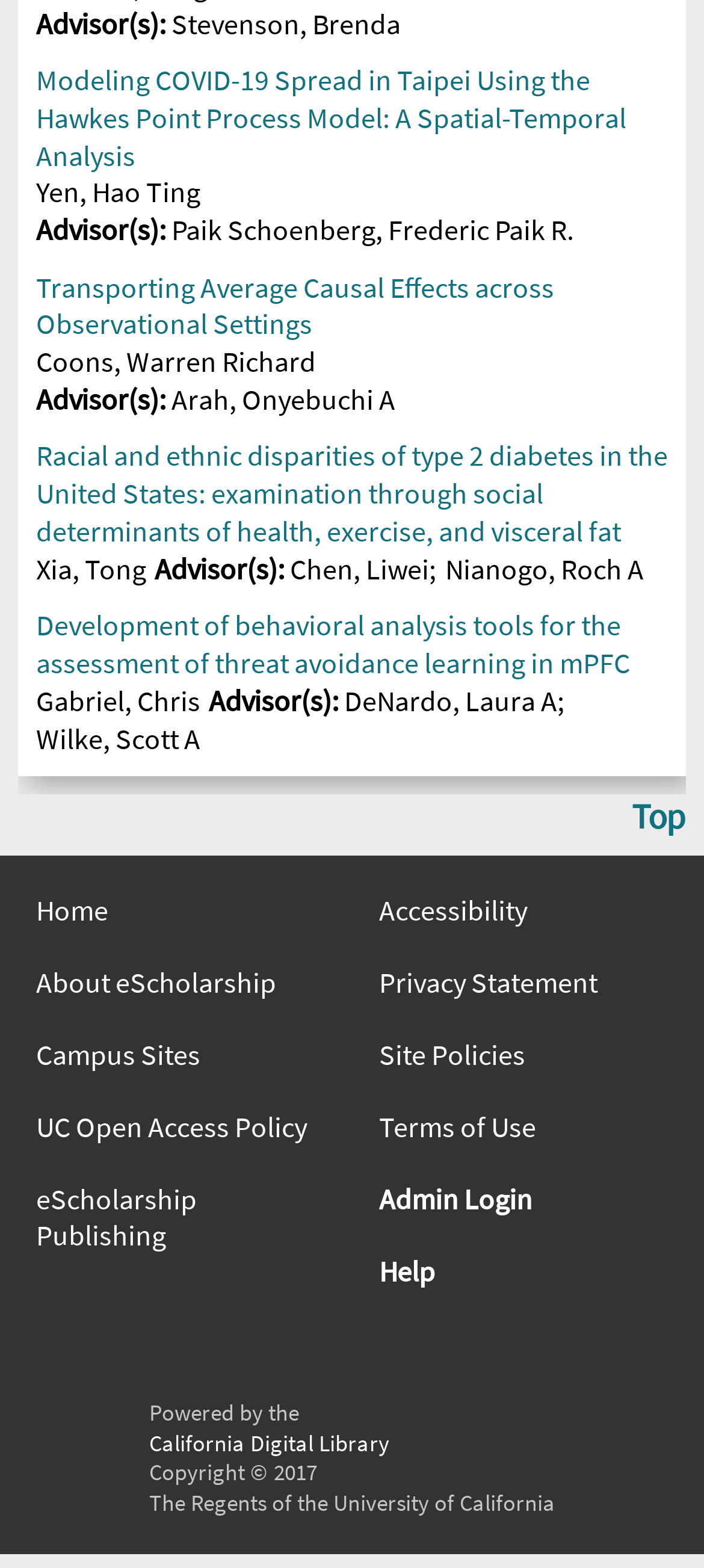Select the bounding box coordinates of the element I need to click to carry out the following instruction: "Visit the home page".

[0.051, 0.569, 0.462, 0.592]